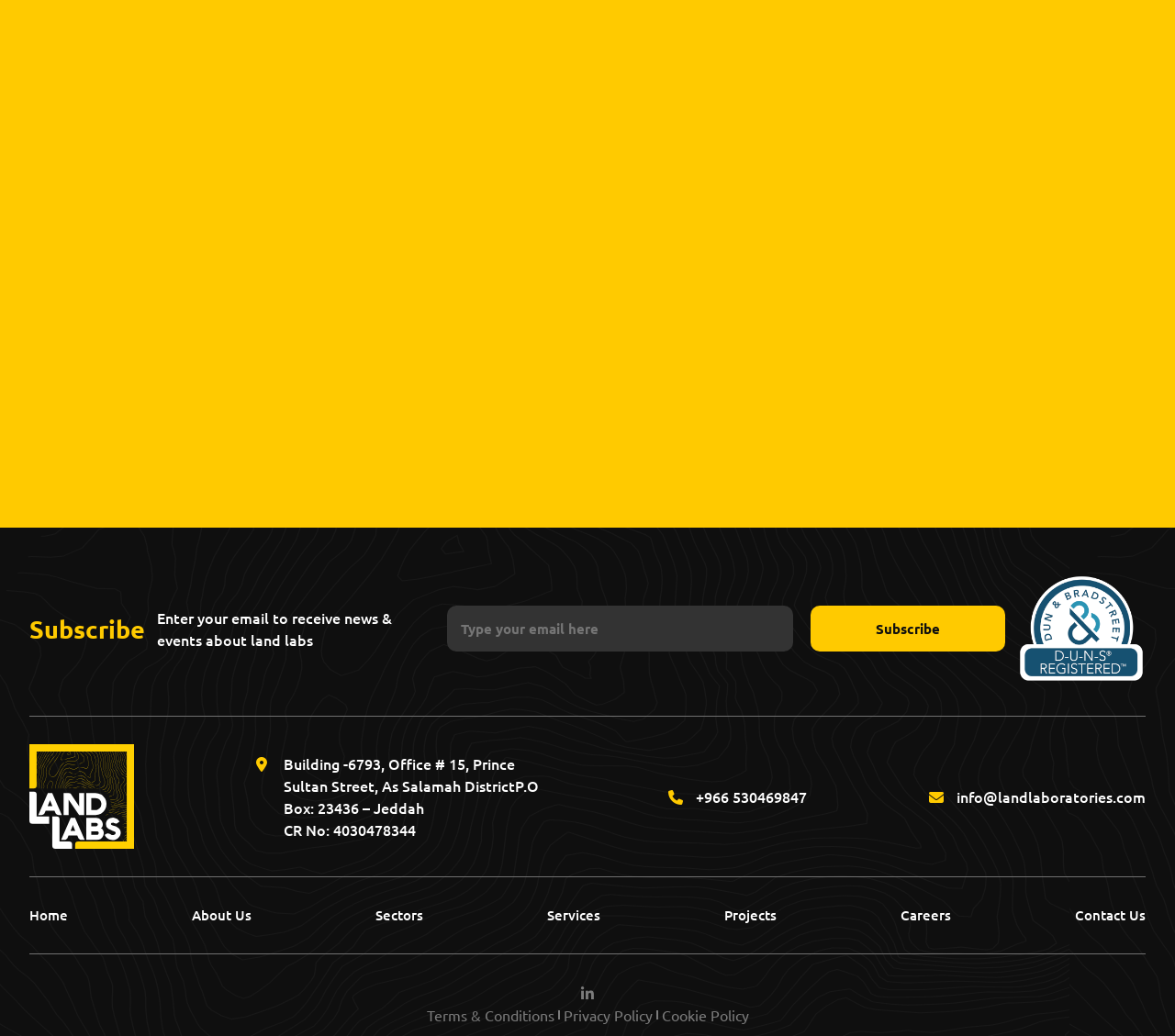Find the bounding box coordinates for the element that must be clicked to complete the instruction: "Contact us through phone number". The coordinates should be four float numbers between 0 and 1, indicated as [left, top, right, bottom].

[0.592, 0.759, 0.687, 0.779]